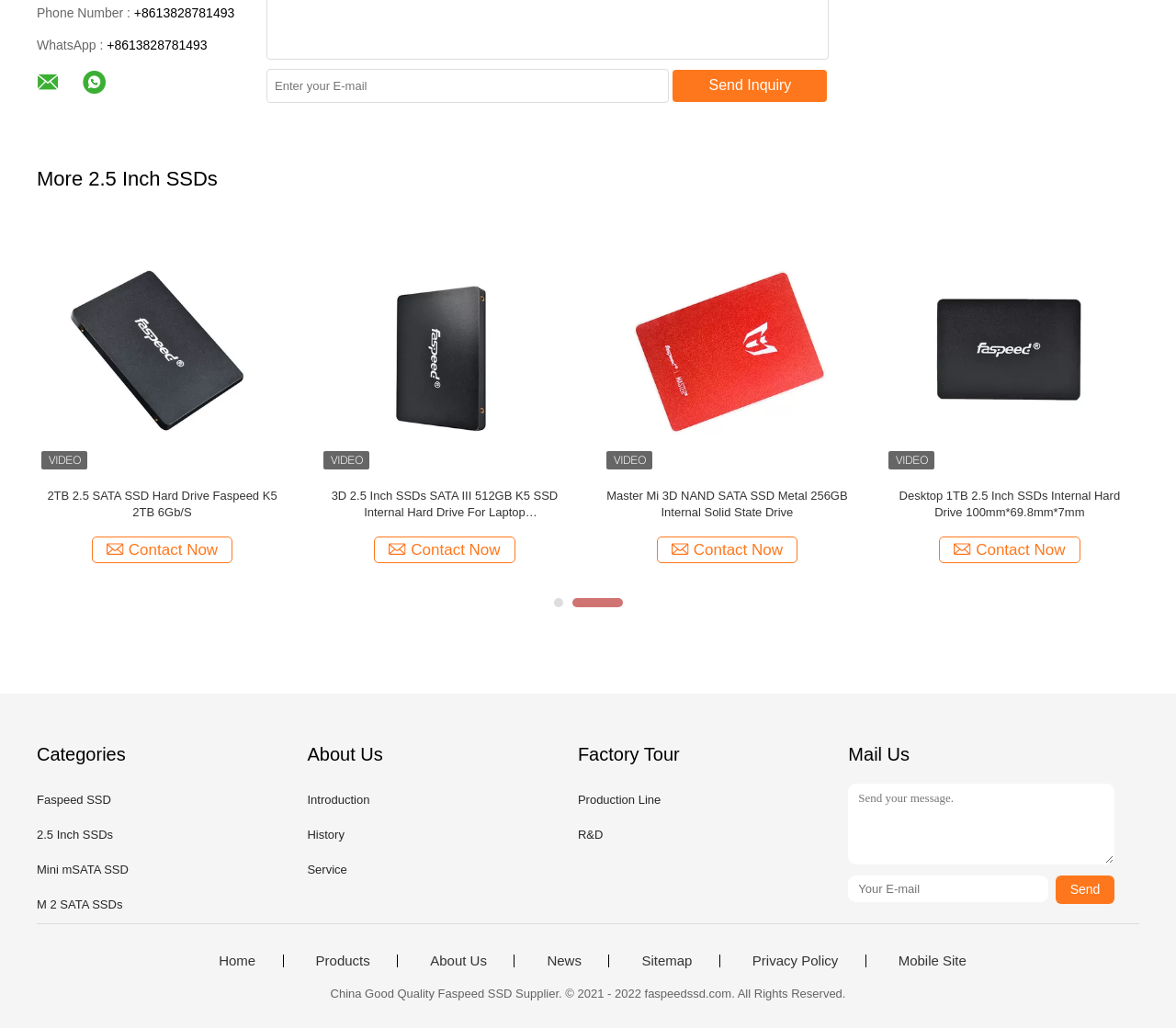Please determine the bounding box coordinates of the clickable area required to carry out the following instruction: "Contact now". The coordinates must be four float numbers between 0 and 1, represented as [left, top, right, bottom].

[0.078, 0.522, 0.198, 0.548]